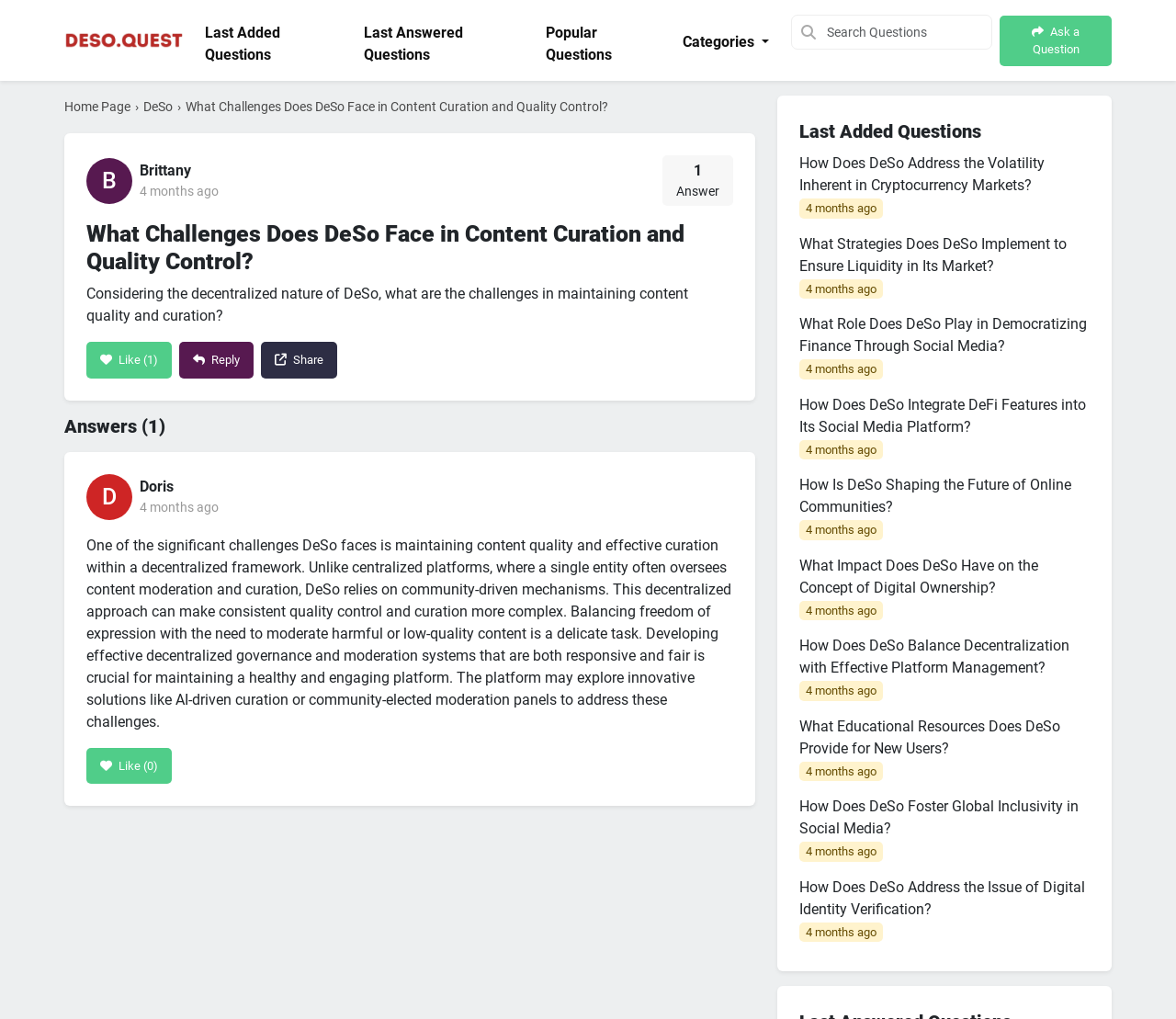Please provide the bounding box coordinates in the format (top-left x, top-left y, bottom-right x, bottom-right y). Remember, all values are floating point numbers between 0 and 1. What is the bounding box coordinate of the region described as: Like (1)

[0.073, 0.335, 0.146, 0.371]